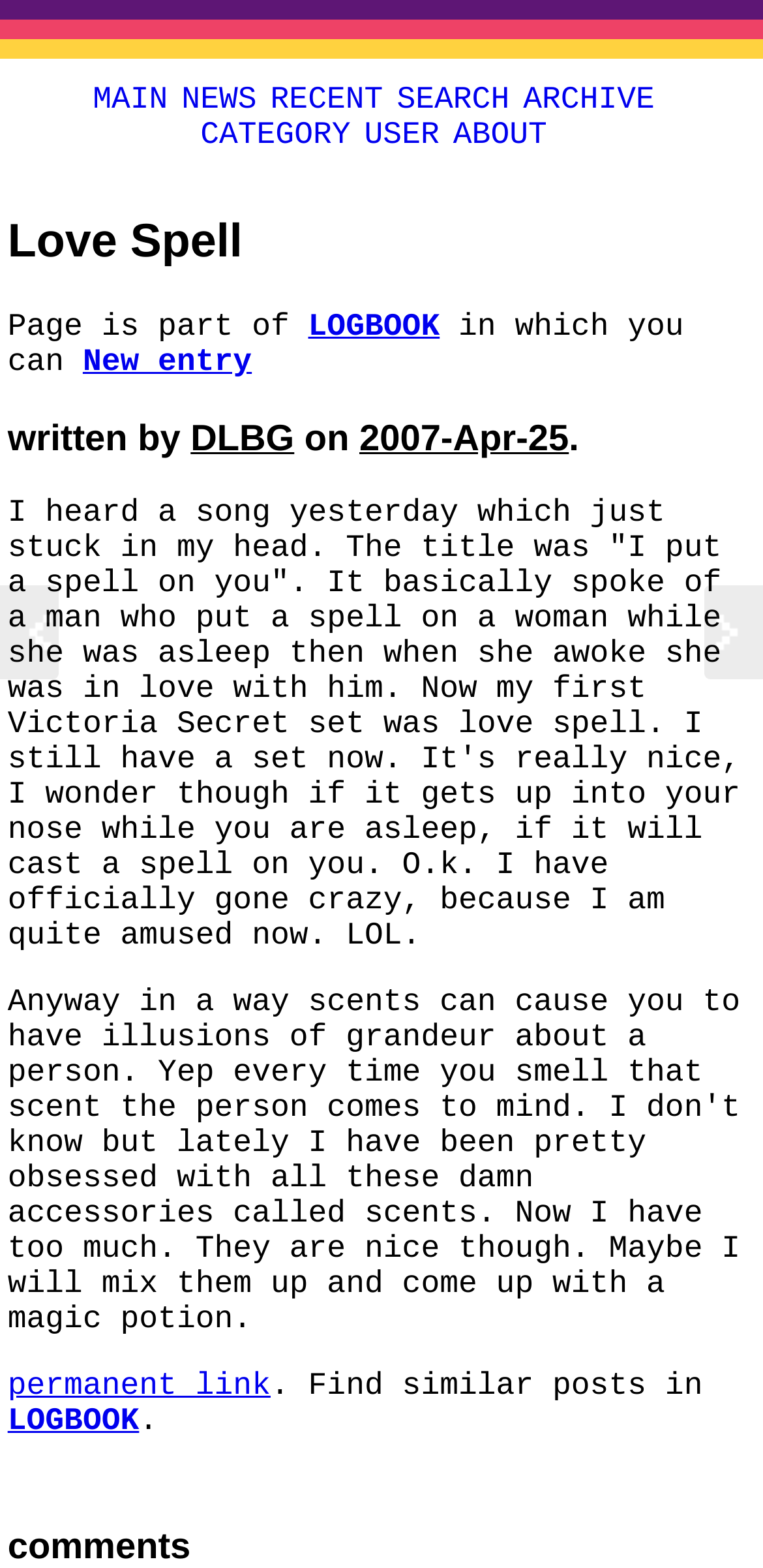Determine the bounding box coordinates of the clickable region to execute the instruction: "create a new entry". The coordinates should be four float numbers between 0 and 1, denoted as [left, top, right, bottom].

[0.108, 0.219, 0.33, 0.242]